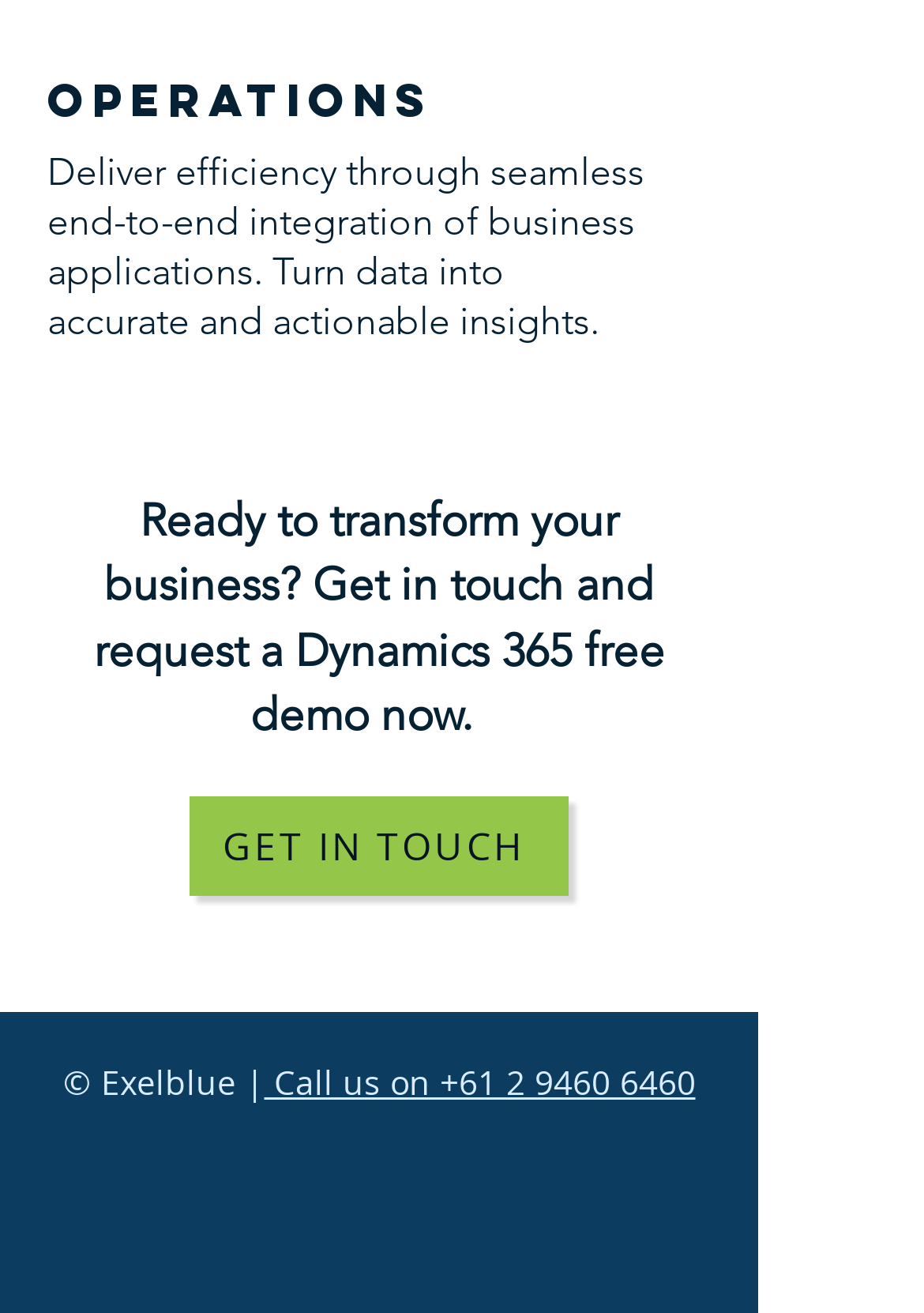What is the purpose of the business application? Based on the screenshot, please respond with a single word or phrase.

Deliver efficiency